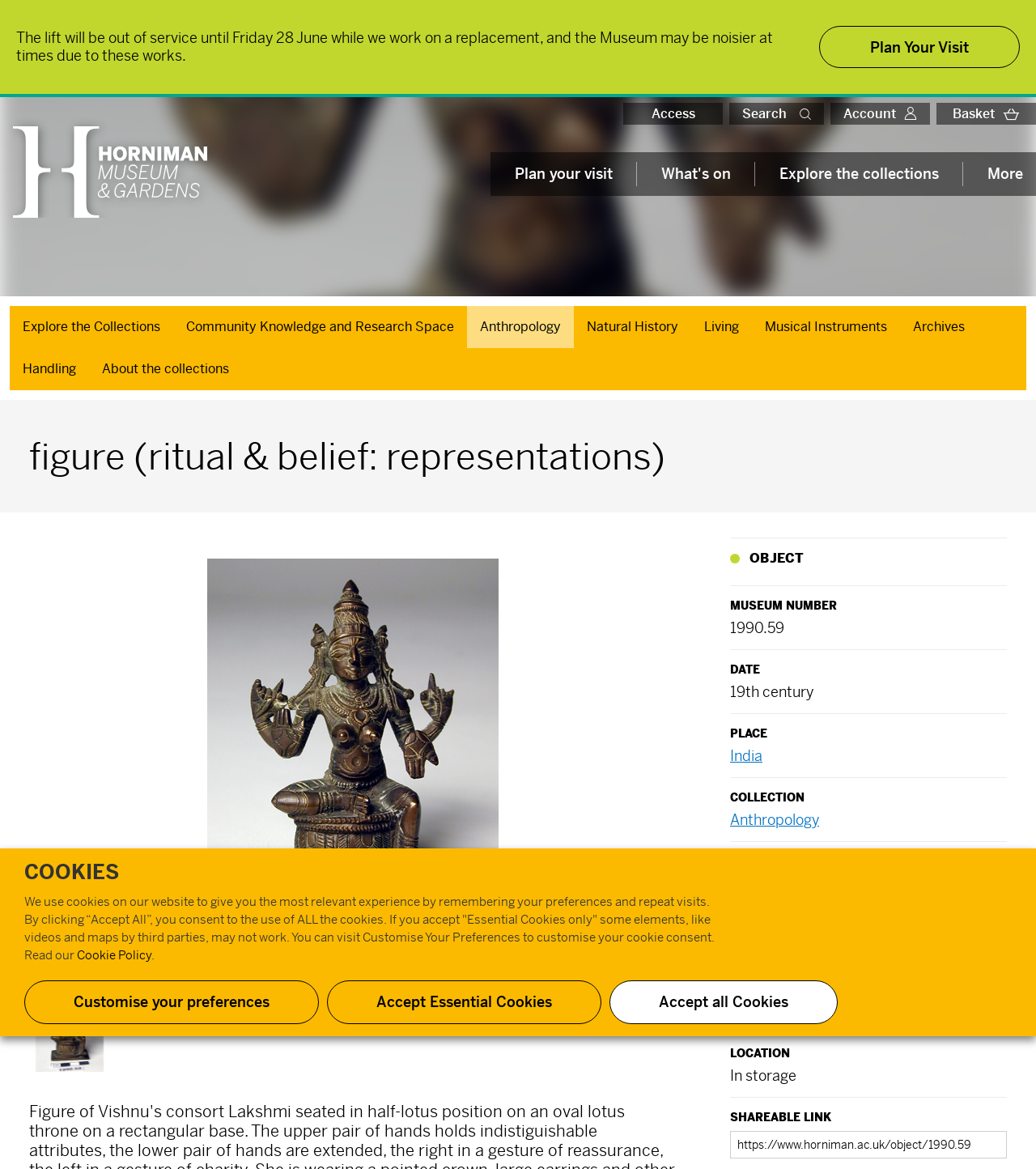Determine the bounding box coordinates of the clickable element necessary to fulfill the instruction: "Search using the search button". Provide the coordinates as four float numbers within the 0 to 1 range, i.e., [left, top, right, bottom].

[0.766, 0.088, 0.795, 0.107]